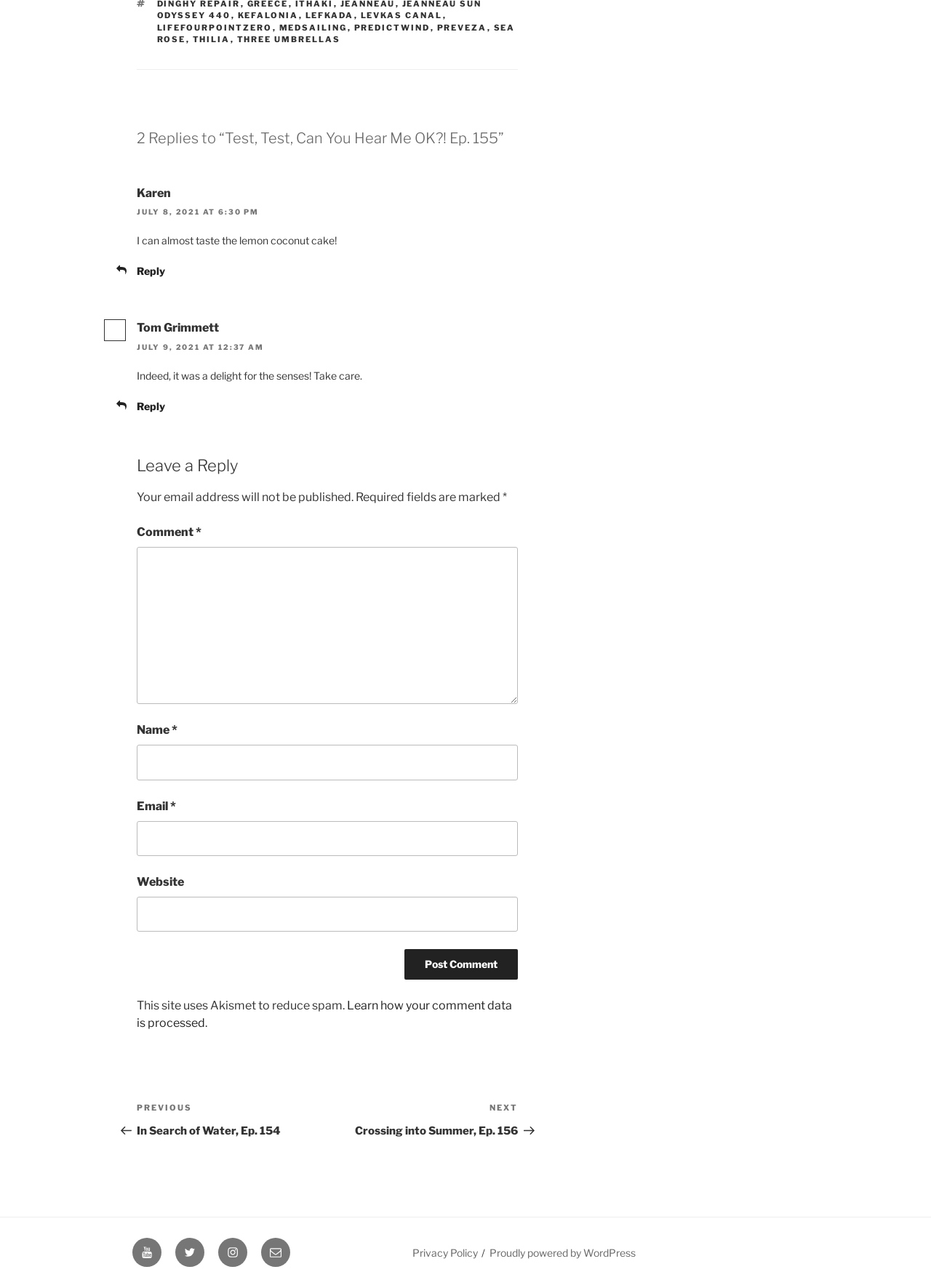Answer the question in one word or a short phrase:
How many social media links are there in the footer?

4